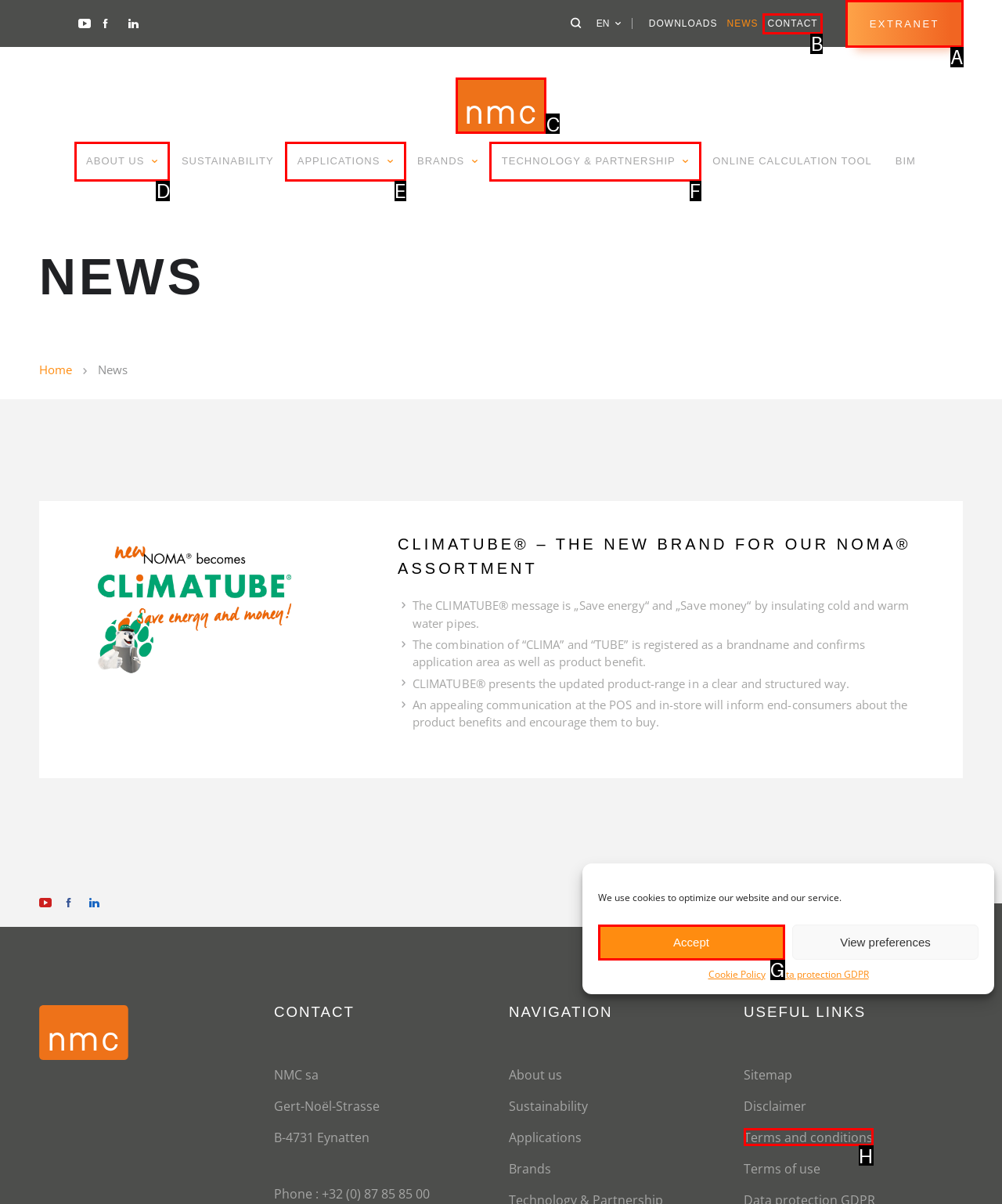Identify the correct UI element to click on to achieve the following task: Read about Insulation Respond with the corresponding letter from the given choices.

C